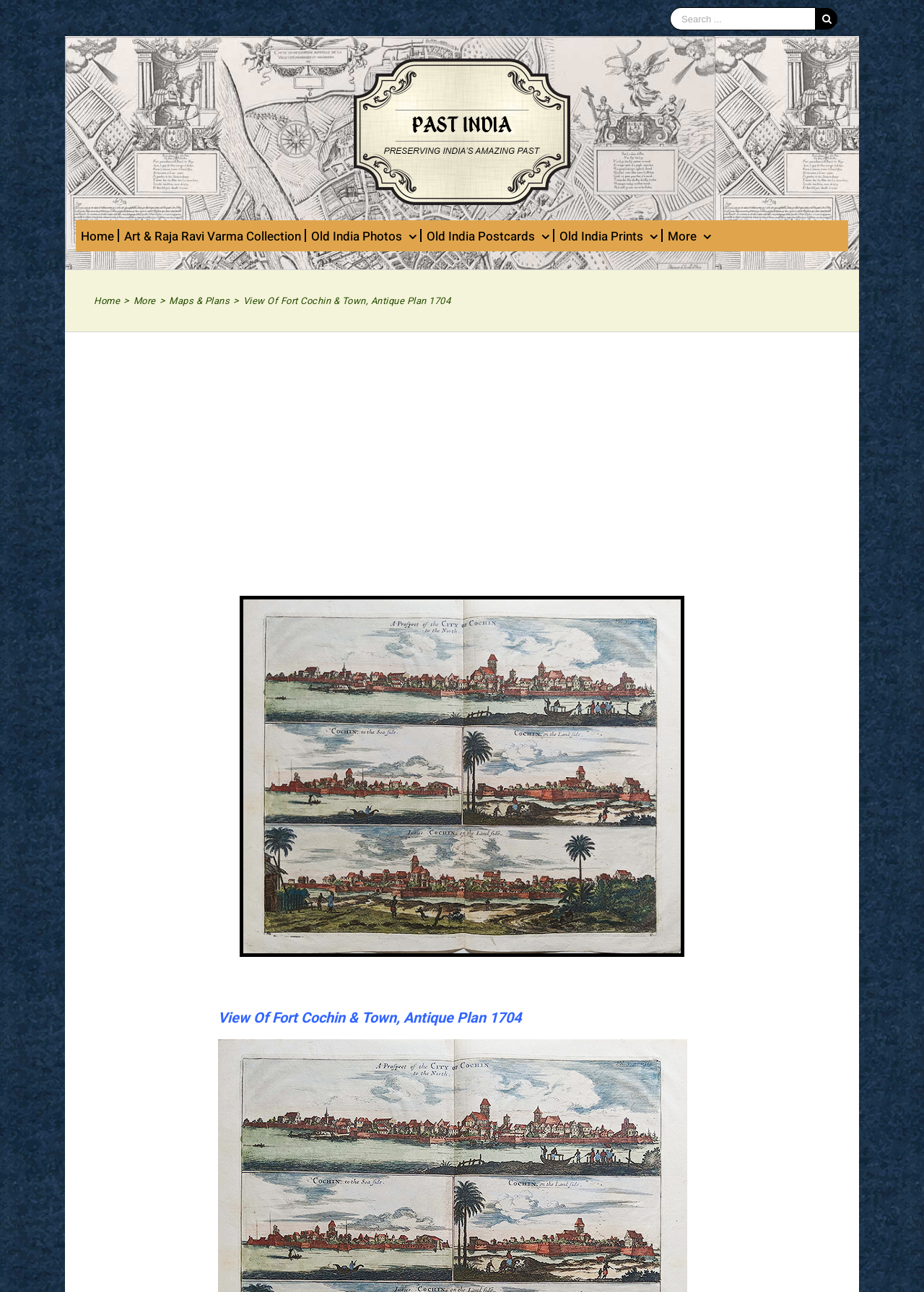What is the title of the current page?
Answer with a single word or short phrase according to what you see in the image.

View Of Fort Cochin & Town, Antique Plan 1704